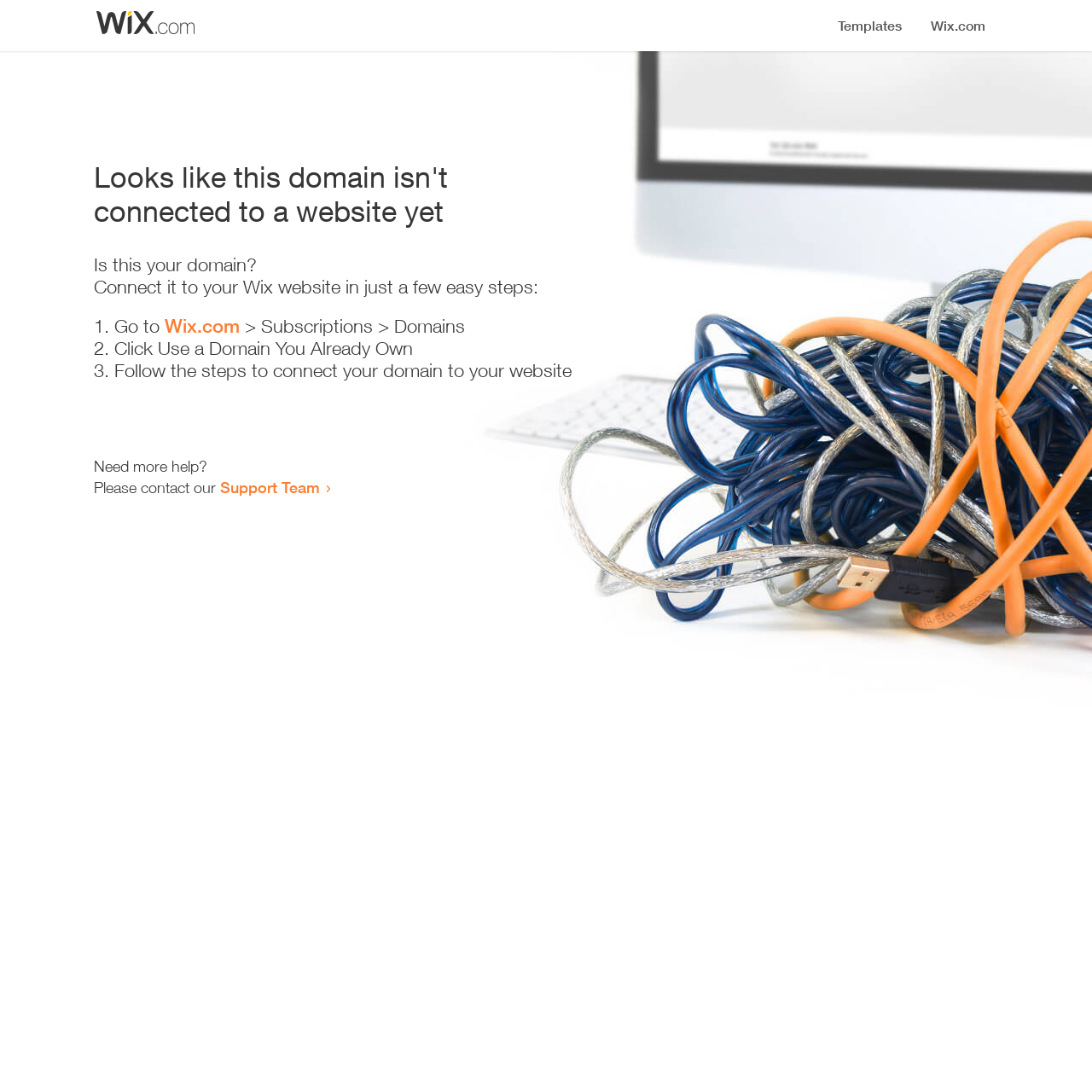Respond with a single word or phrase for the following question: 
What is the current status of this domain?

Not connected to a website